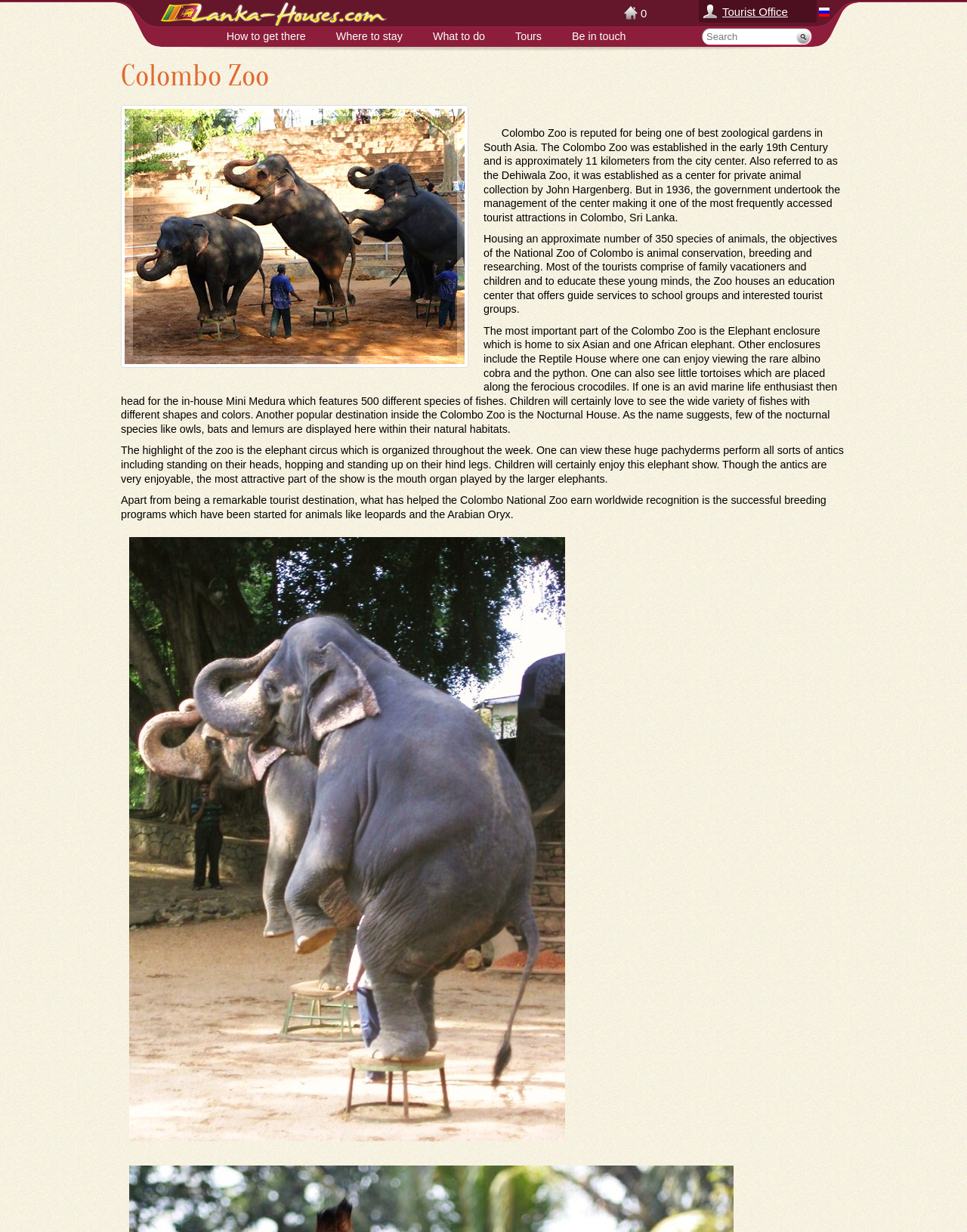Please identify the bounding box coordinates of the element's region that should be clicked to execute the following instruction: "Click on the 'What to do' link". The bounding box coordinates must be four float numbers between 0 and 1, i.e., [left, top, right, bottom].

[0.432, 0.021, 0.517, 0.037]